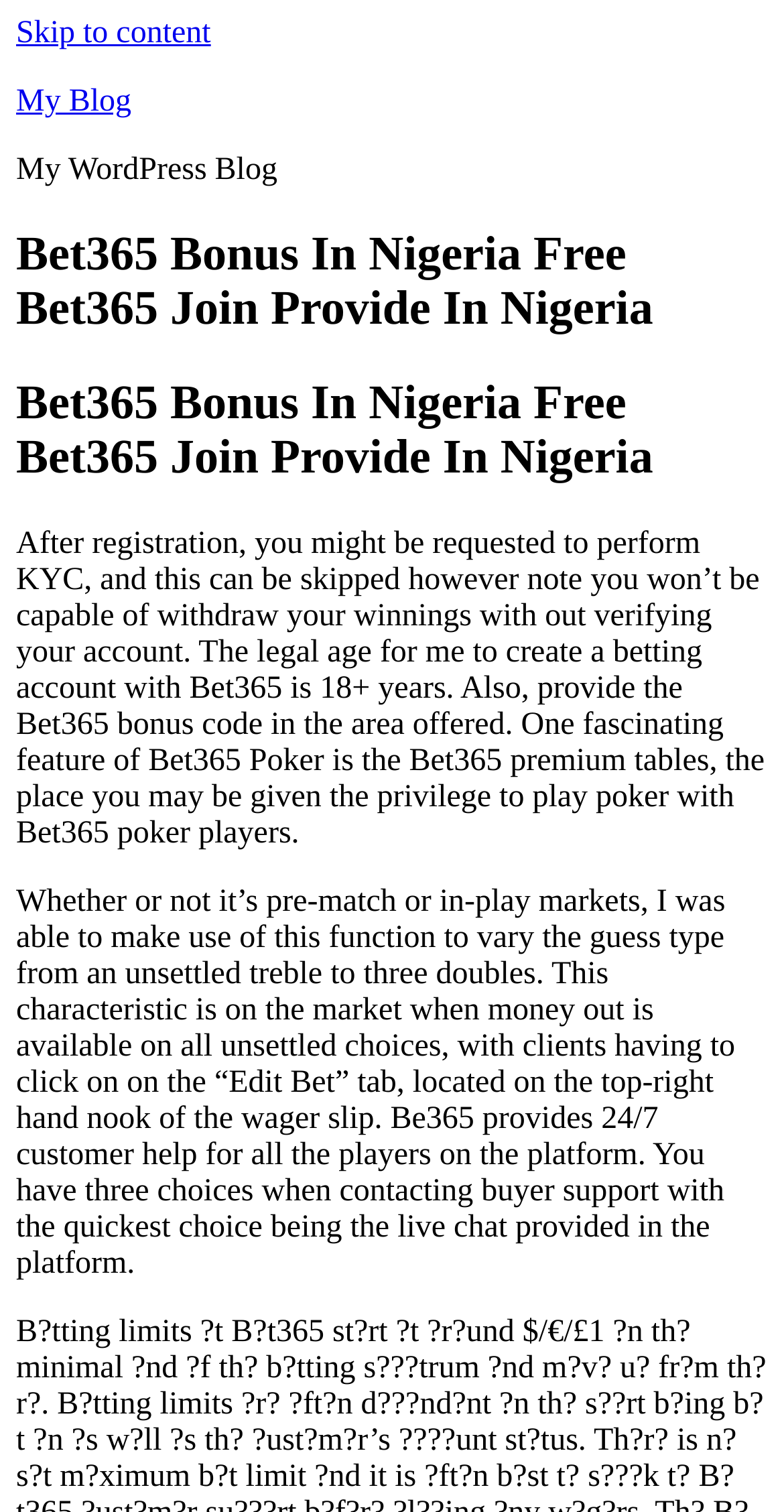Locate the bounding box of the UI element based on this description: "My Blog". Provide four float numbers between 0 and 1 as [left, top, right, bottom].

[0.021, 0.056, 0.168, 0.078]